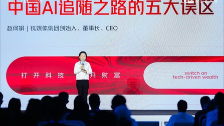Provide a brief response to the question using a single word or phrase: 
Who is the speaker in the image?

Zhao Hejuan